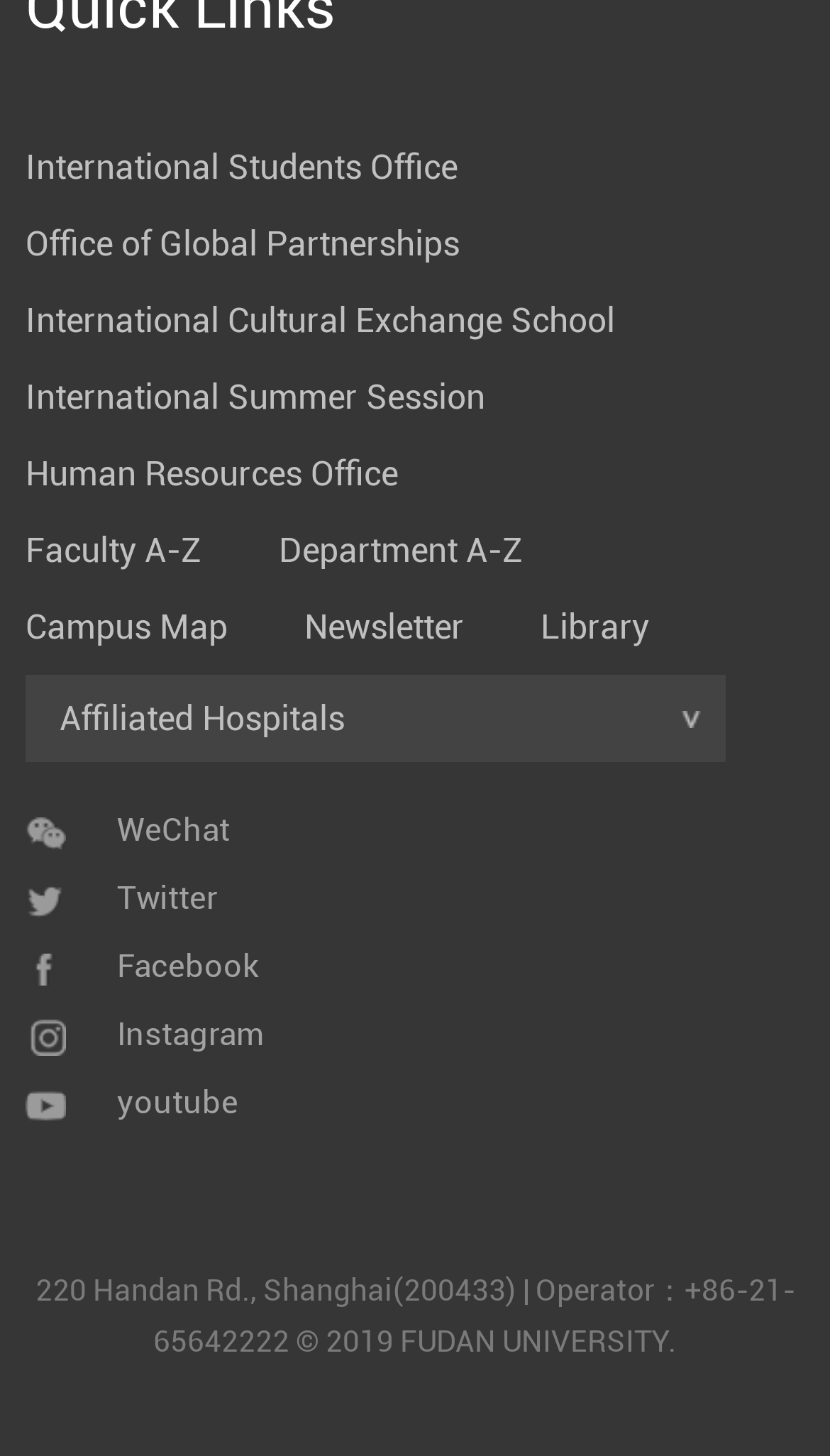Predict the bounding box of the UI element that fits this description: "title="Facebook"".

[0.031, 0.651, 0.079, 0.677]